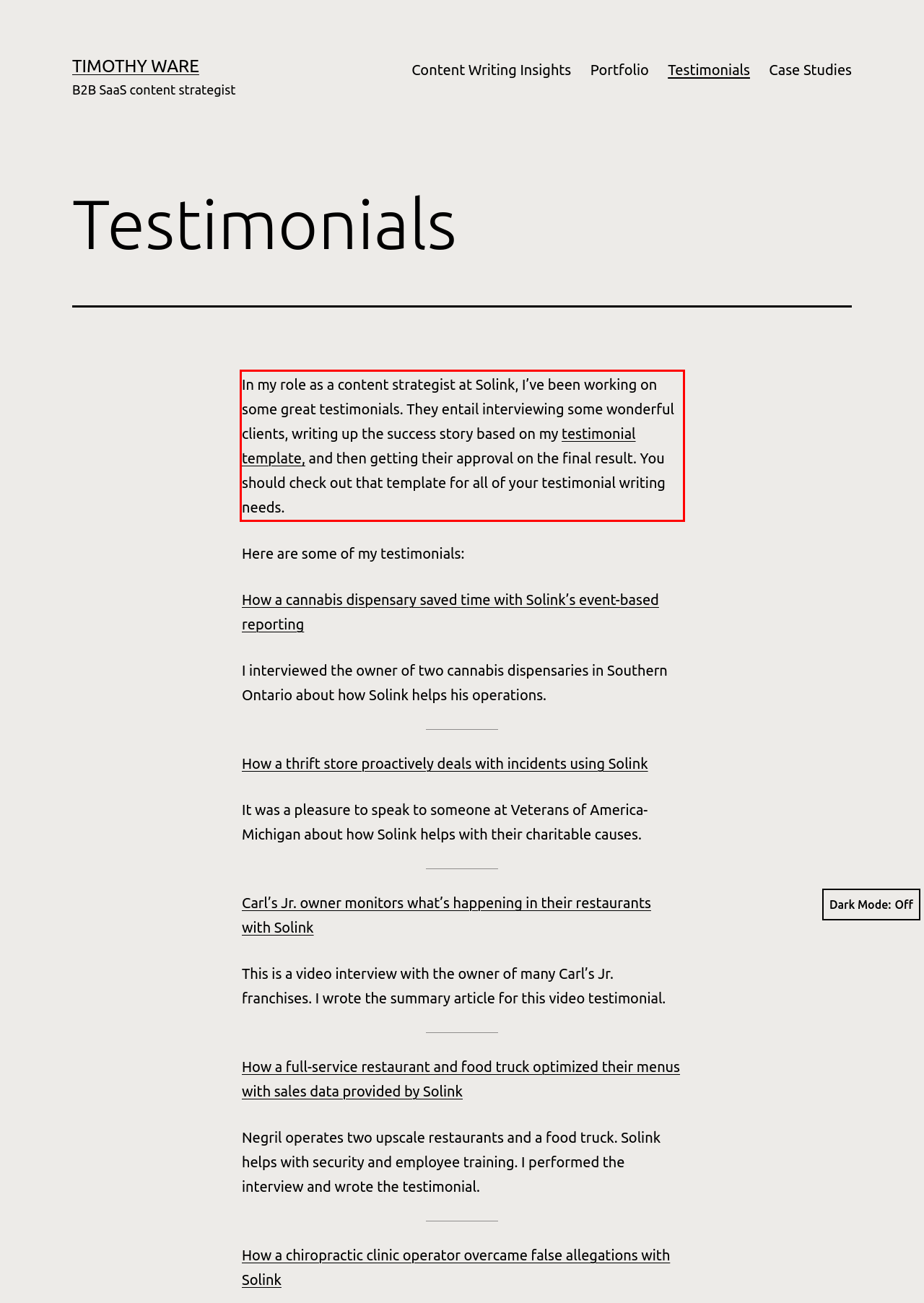Given a screenshot of a webpage containing a red bounding box, perform OCR on the text within this red bounding box and provide the text content.

In my role as a content strategist at Solink, I’ve been working on some great testimonials. They entail interviewing some wonderful clients, writing up the success story based on my testimonial template, and then getting their approval on the final result. You should check out that template for all of your testimonial writing needs.